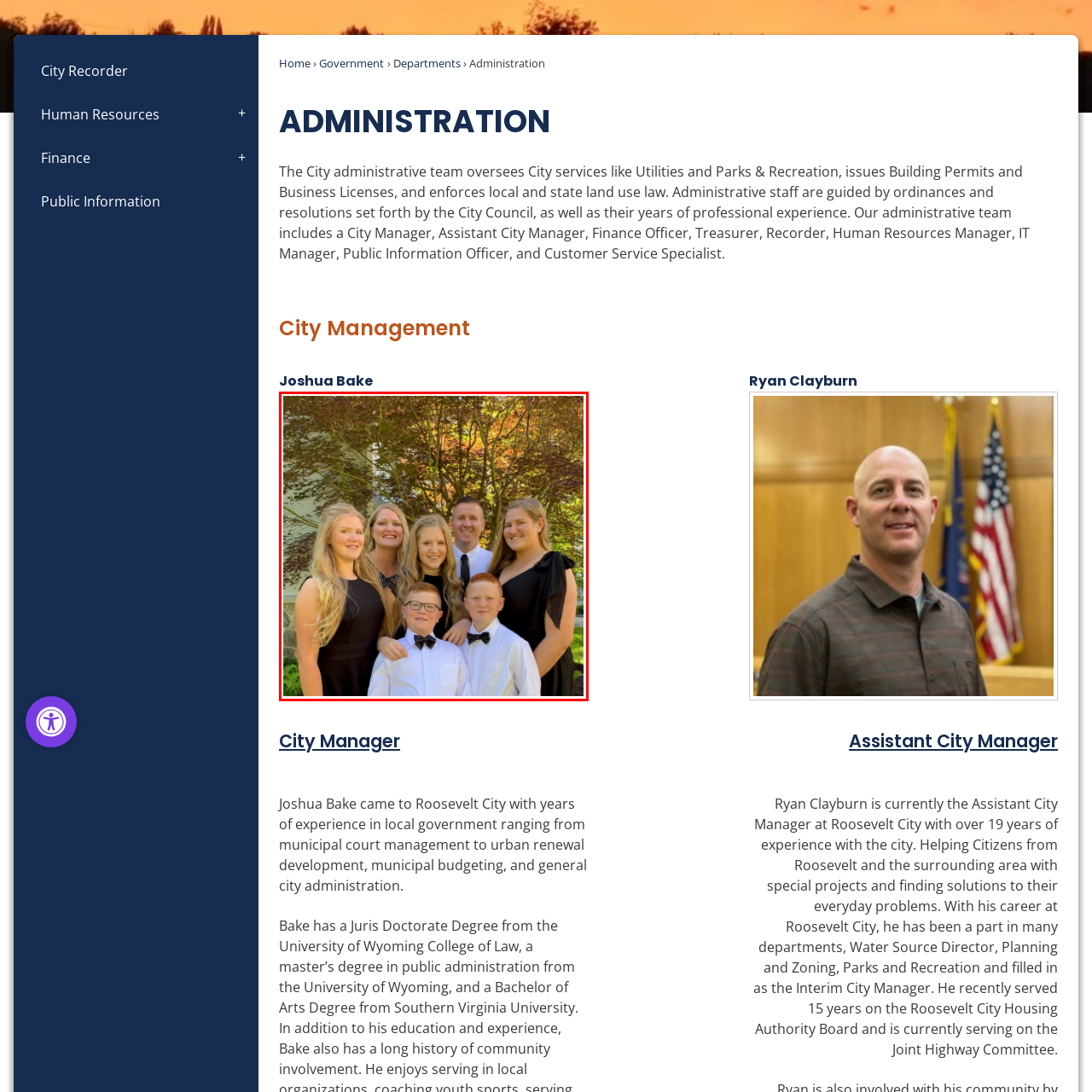Give a detailed account of the picture within the red bounded area.

In this heartwarming family portrait, a group of six individuals stands together, radiating joy and warmth. They are dressed in elegant black attire, suggesting a special occasion. The scene is set outdoors against the backdrop of a vibrant, leafy tree, which adds a touch of nature and color to the composition. 

The group consists of three adults and three children, with the adults positioned at the back to provide a protective and loving presence to the younger members in front. The children's faces are bright and cheerful, showcasing the innocence and joy of youth, particularly the boy in front who is wearing glasses and a bowtie, embodying a charming blend of playfulness and formality. 

The atmosphere is one of celebration, likely marking a significant family event where unity and togetherness are cherished. This image captures not just a moment in time, but also the strong bonds of family love and support.